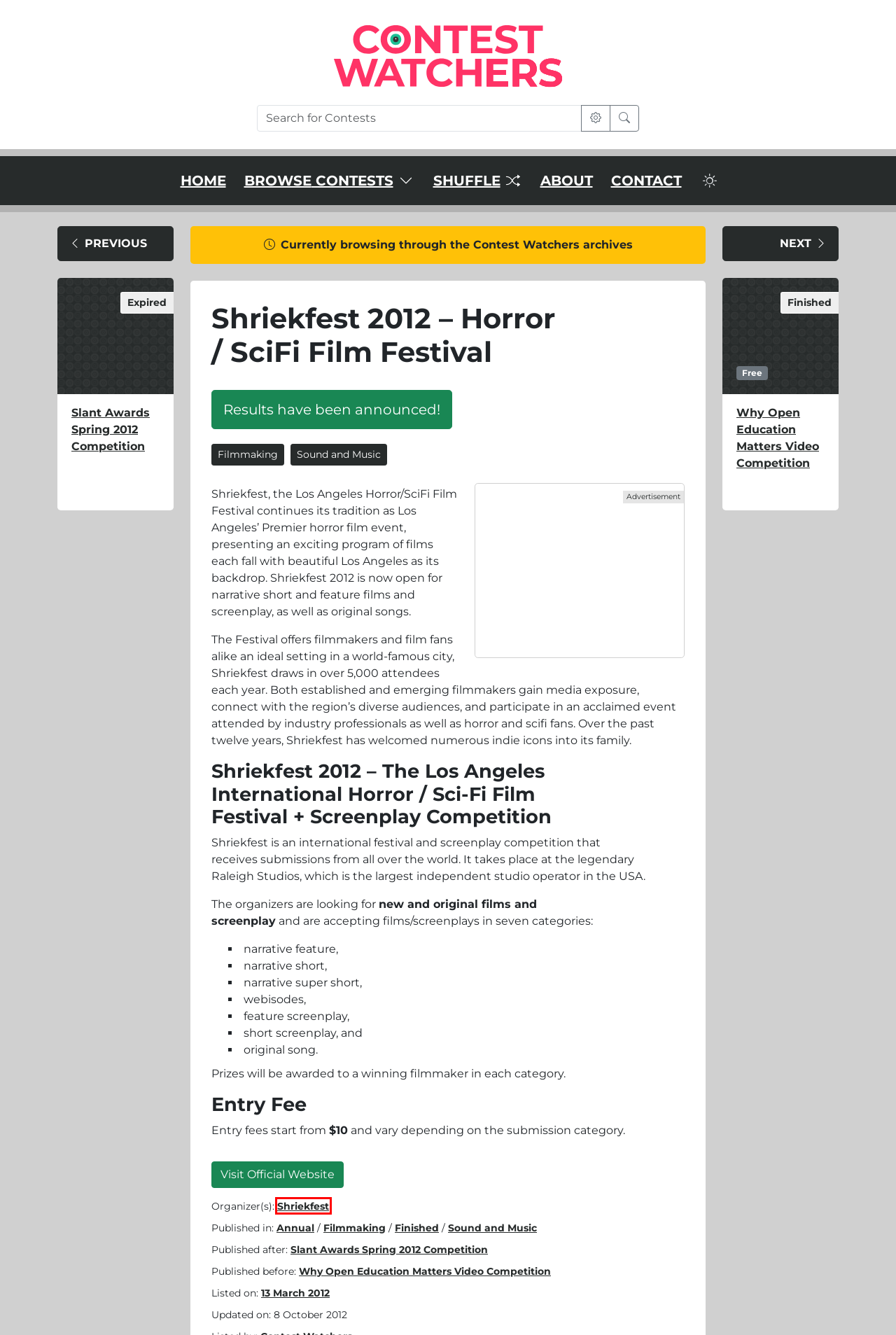Given a screenshot of a webpage with a red bounding box highlighting a UI element, choose the description that best corresponds to the new webpage after clicking the element within the red bounding box. Here are your options:
A. Contests by Shriekfest - Contest Watchers
B. Contests from 13 March 2012 - Contest Watchers
C. Contest Watchers - International Creative Challenges and Competitions
D. Why Open Education Matters Video Competition - Contest Watchers
E. DC Shorts International Film Festival 2024 - Contest Watchers
F. Slant Awards Spring 2012 Competition - Contest Watchers
G. Sound and Music Contests - Contest Watchers
H. Contact Contest Watchers - Contest Watchers

A